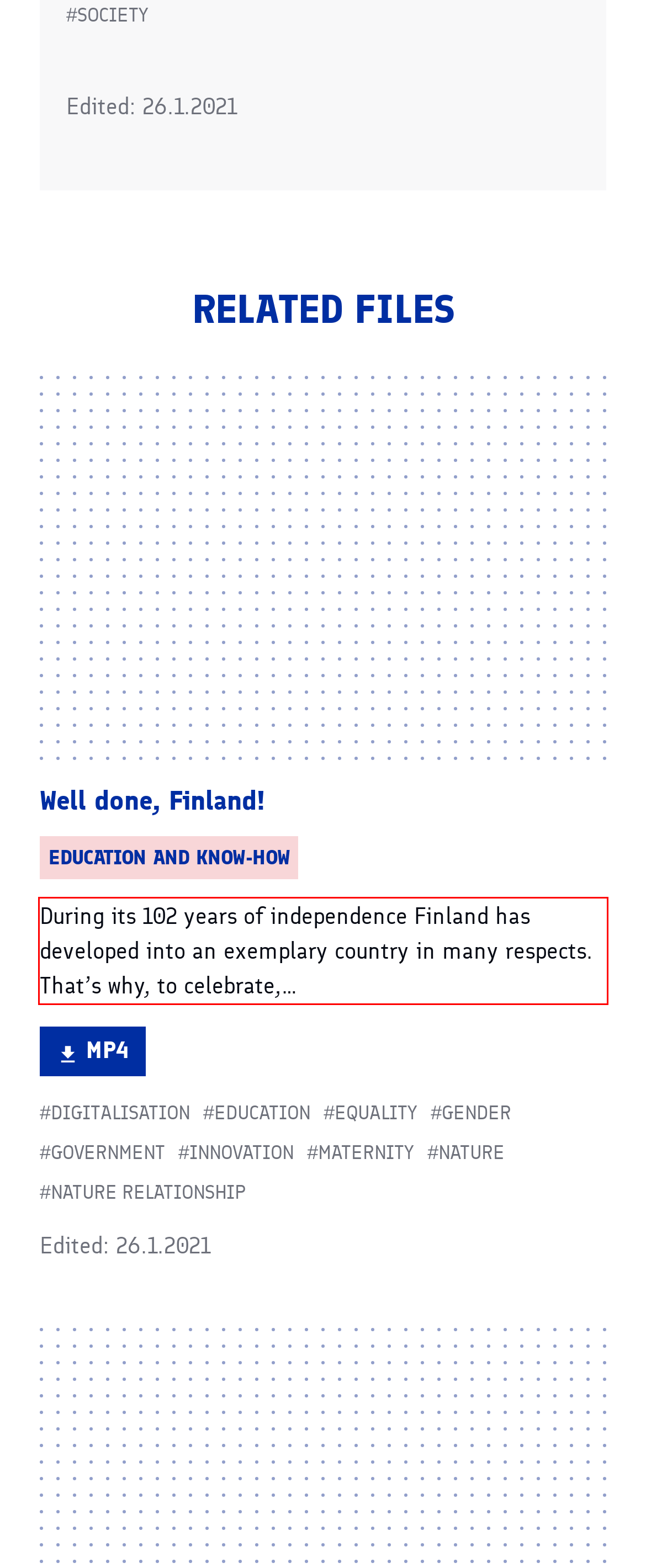There is a UI element on the webpage screenshot marked by a red bounding box. Extract and generate the text content from within this red box.

During its 102 years of independence Finland has developed into an exemplary country in many respects. That’s why, to celebrate,…